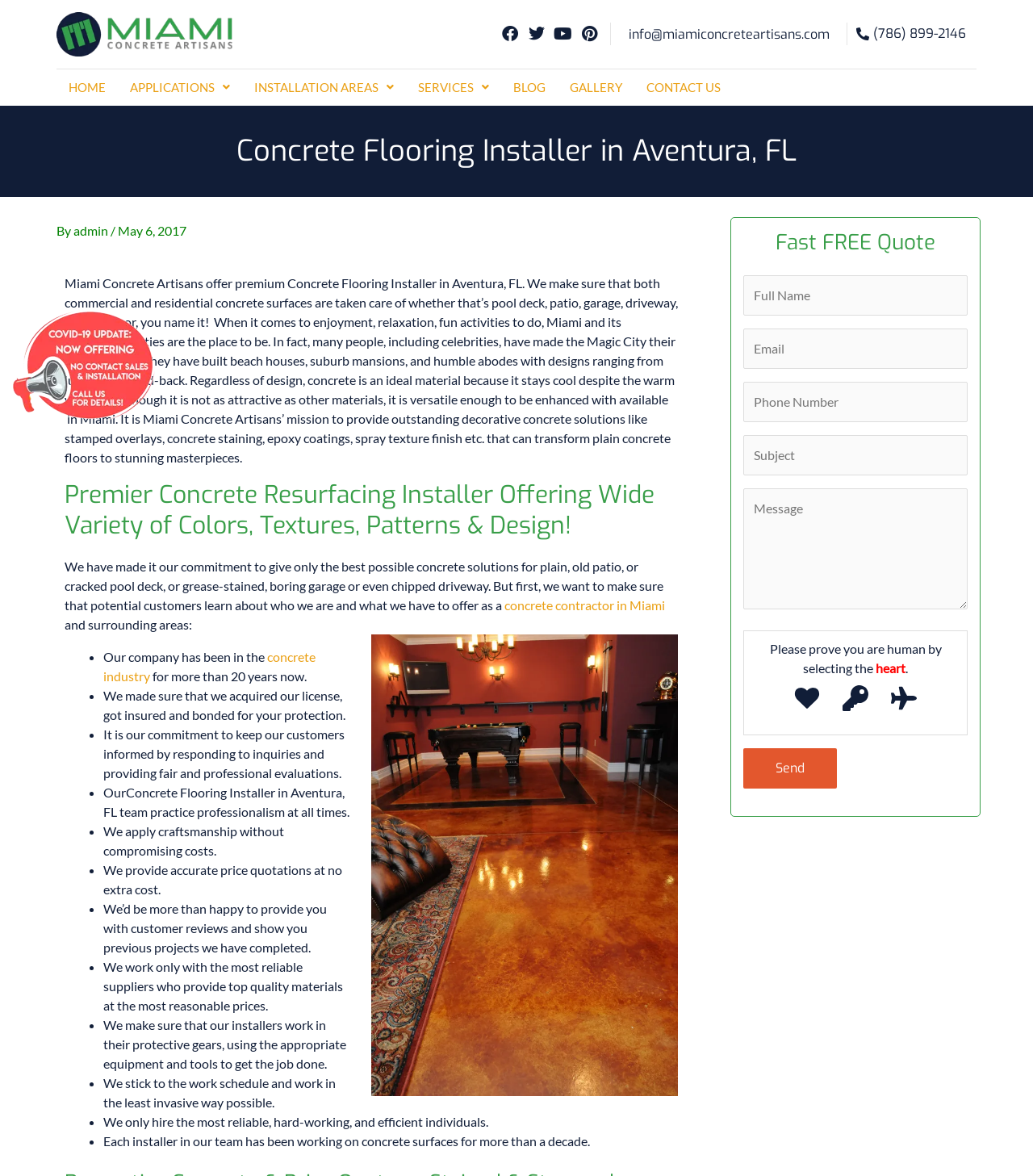Locate the bounding box of the UI element based on this description: "concrete contractor in Miami". Provide four float numbers between 0 and 1 as [left, top, right, bottom].

[0.488, 0.508, 0.644, 0.521]